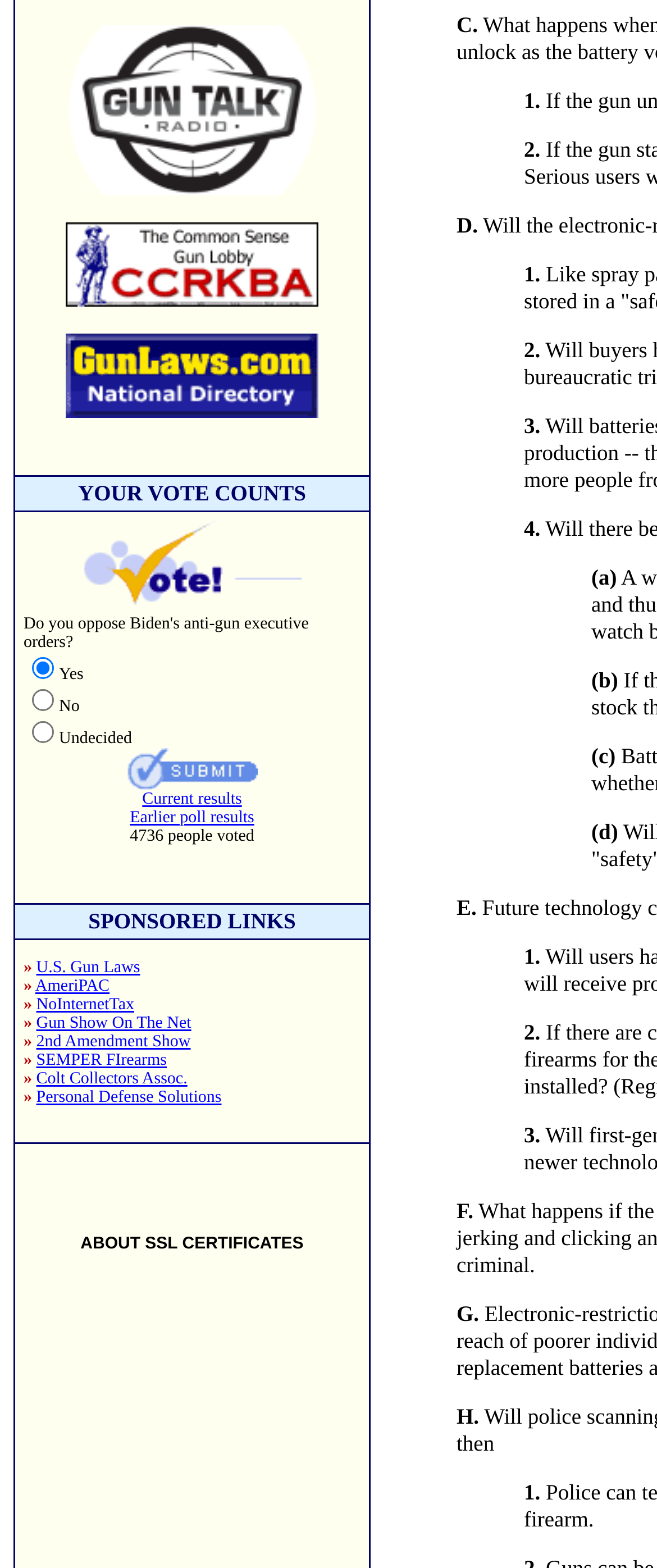Find the bounding box coordinates of the area that needs to be clicked in order to achieve the following instruction: "View current poll results". The coordinates should be specified as four float numbers between 0 and 1, i.e., [left, top, right, bottom].

[0.216, 0.504, 0.368, 0.516]